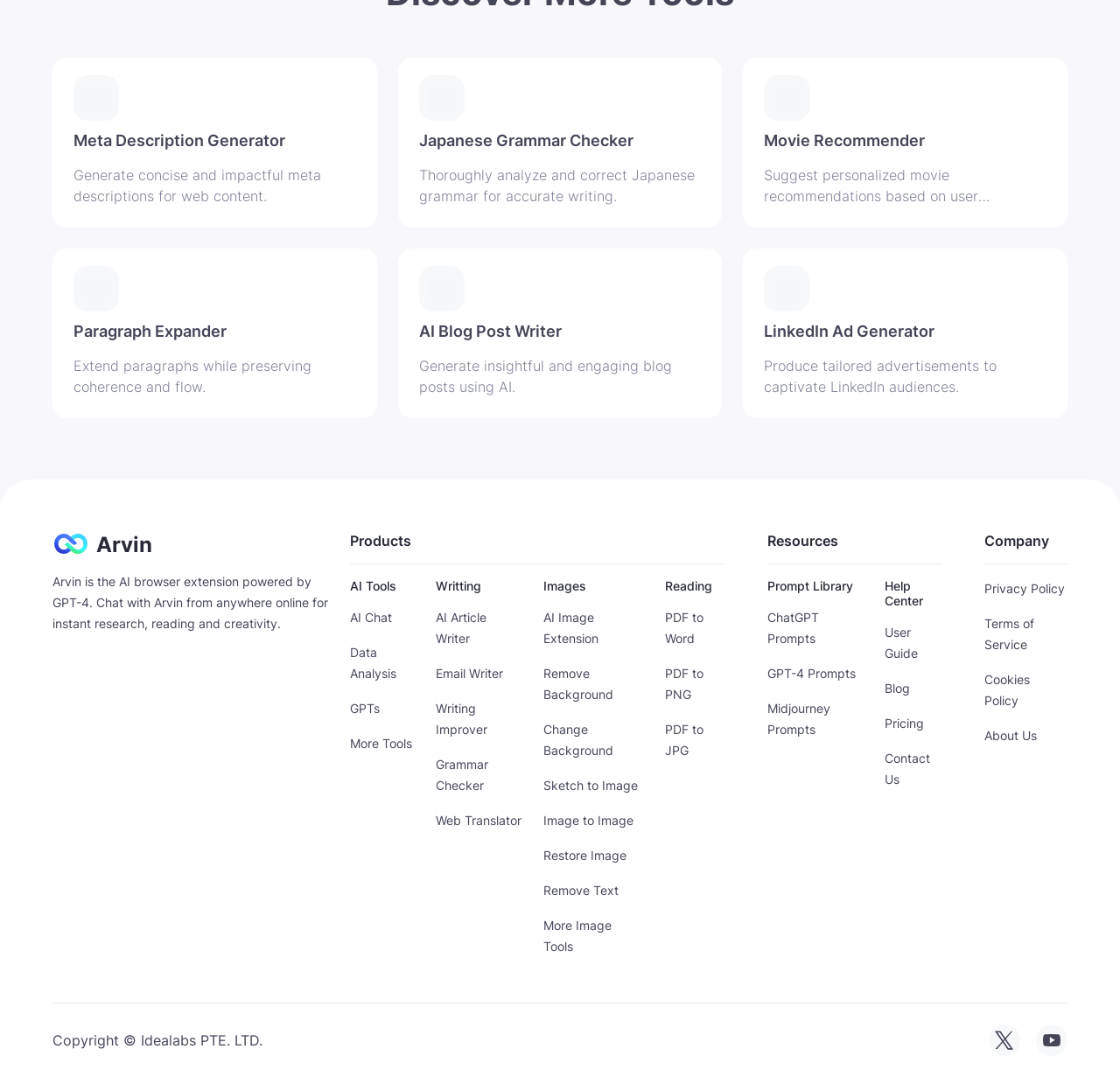Look at the image and give a detailed response to the following question: How many categories are listed under the products section?

I counted the number of categories under the 'Products' section, which are 'AI Tools', 'Writing', 'Images', and 'Reading', and found that there are 4 categories listed.